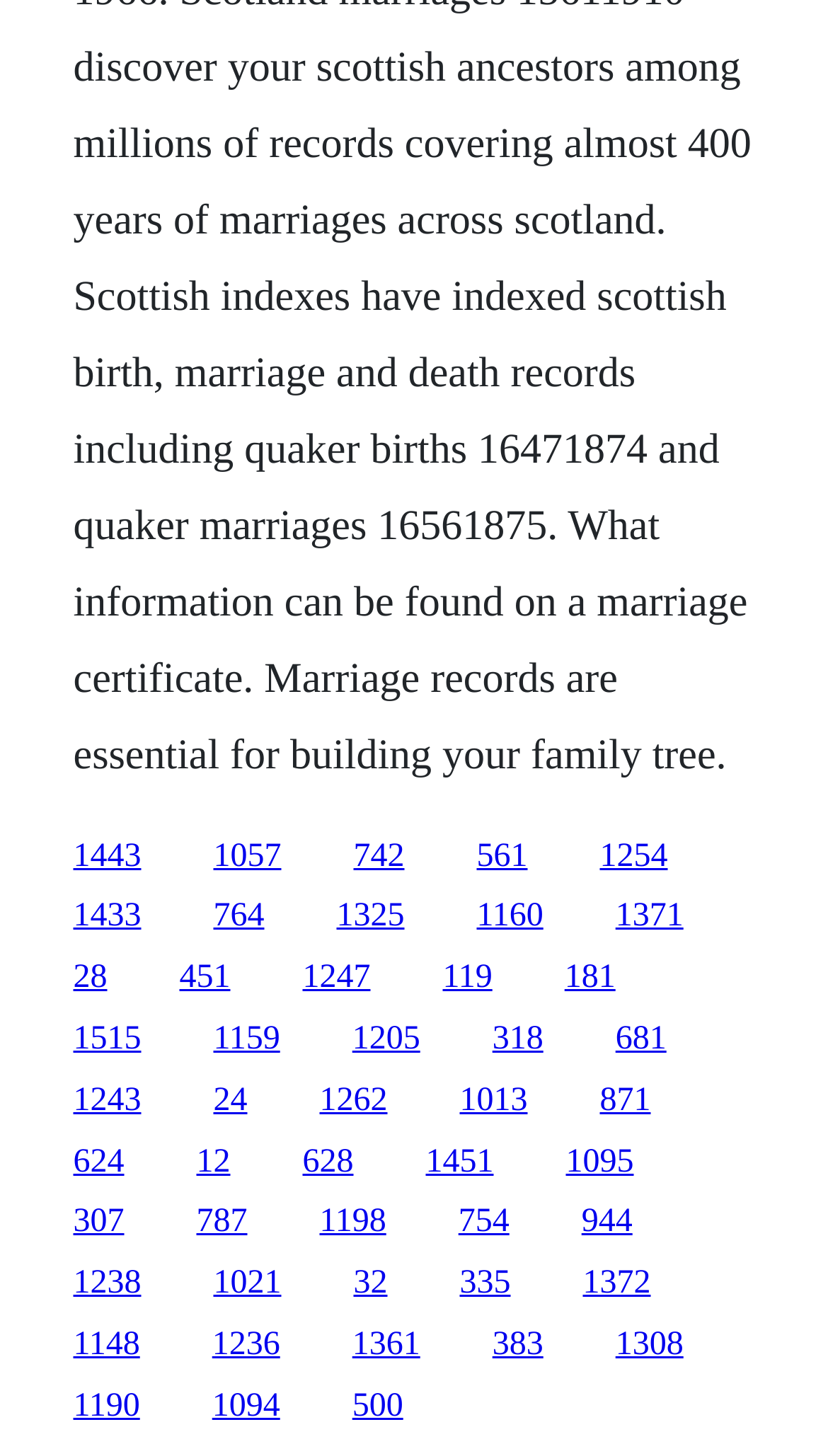Please identify the bounding box coordinates of the element's region that should be clicked to execute the following instruction: "go to the last link". The bounding box coordinates must be four float numbers between 0 and 1, i.e., [left, top, right, bottom].

[0.743, 0.911, 0.825, 0.936]